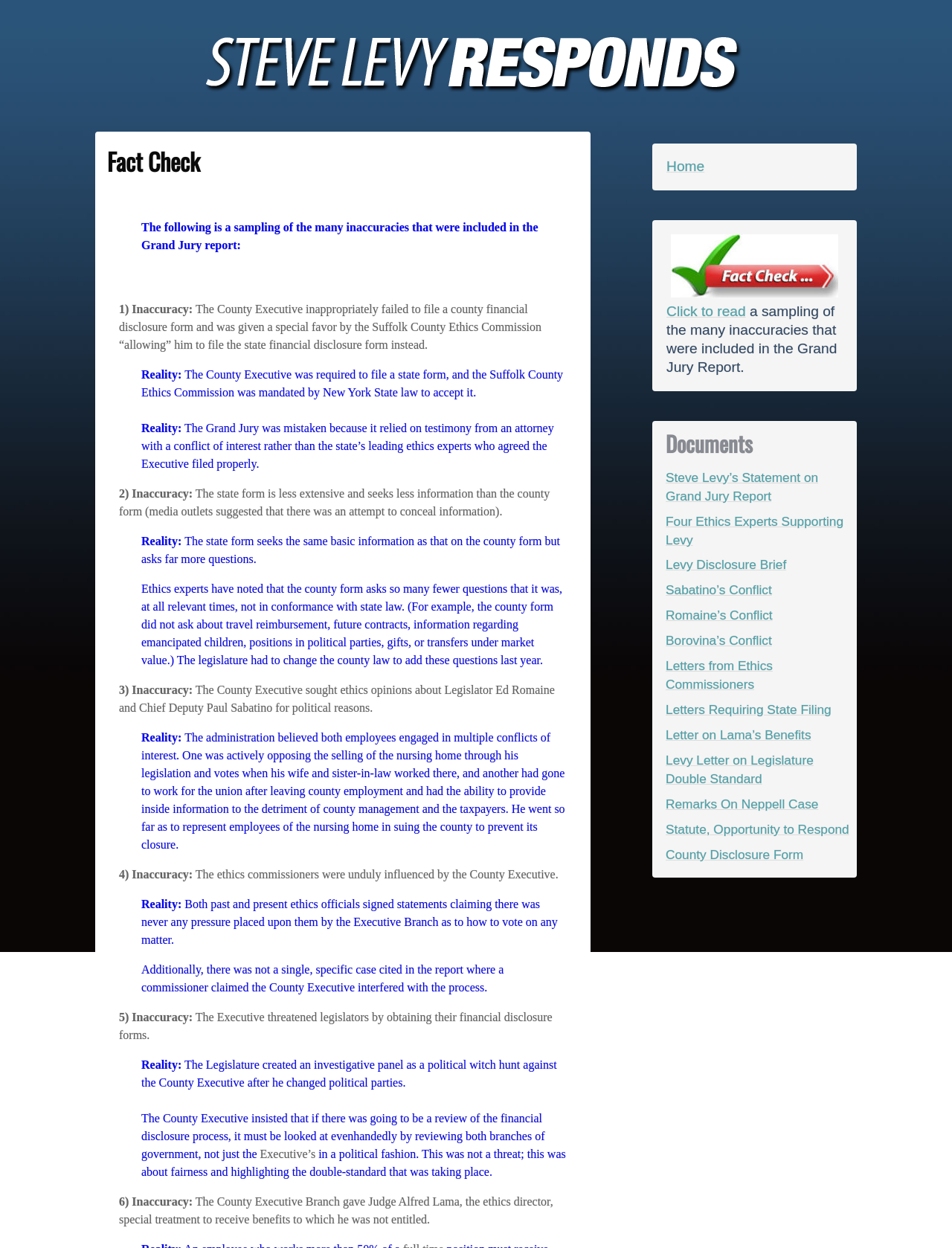What is the main purpose of this webpage?
Answer with a single word or phrase, using the screenshot for reference.

Fact checking